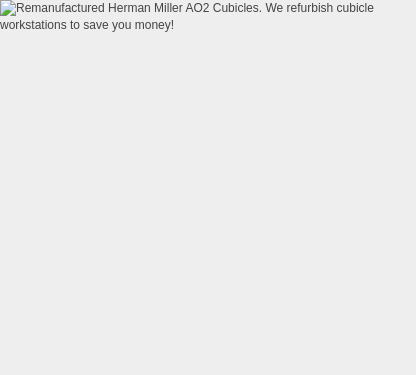Create an extensive caption that includes all significant details of the image.

The image showcases beautifully refurbished Herman Miller AO2 cubicles, highlighting their modern design and functionality. These workstations have been meticulously restored to "like new" condition, demonstrating a perfect blend of aesthetics and usability. The caption emphasizes the cost-saving benefits of choosing remanufactured cubicles, making them an ideal option for businesses under budget constraints. It invites potential customers to explore the quality and variety offered, including custom selections for fabric, colors, and additional features, ensuring a workspace that meets their specific needs while significantly reducing costs.